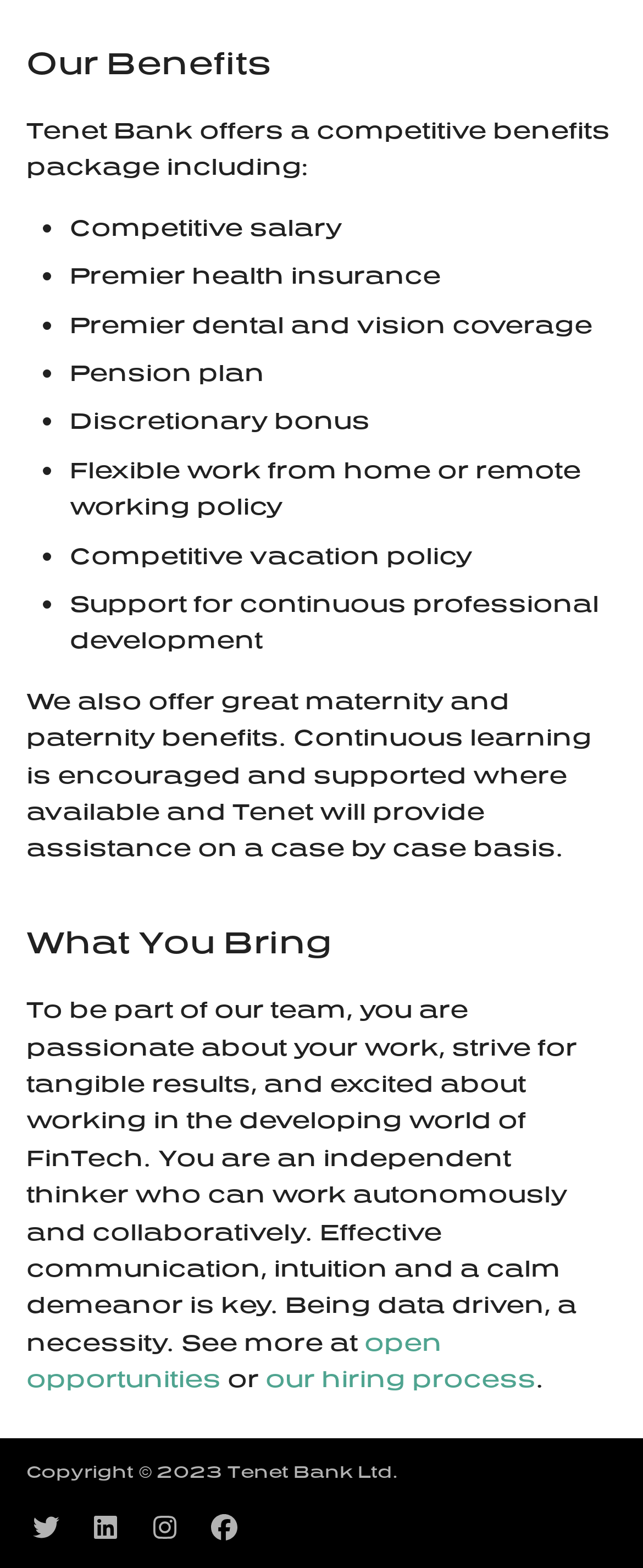Provide the bounding box coordinates, formatted as (top-left x, top-left y, bottom-right x, bottom-right y), with all values being floating point numbers between 0 and 1. Identify the bounding box of the UI element that matches the description: ¶

[0.447, 0.024, 0.473, 0.056]